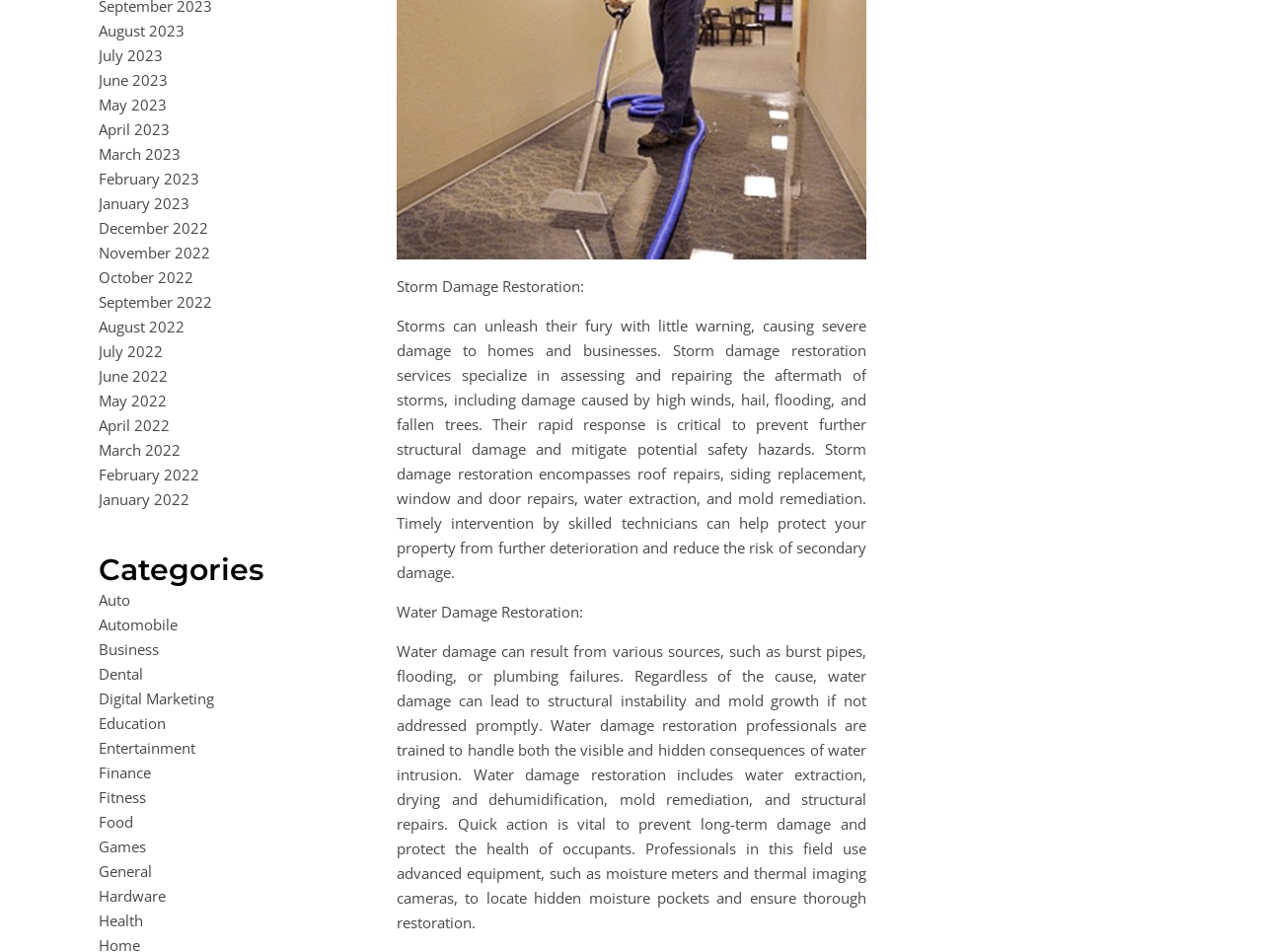Determine the coordinates of the bounding box for the clickable area needed to execute this instruction: "Click on the 'Here’s Why You Should Consider Hiring A Home Nurse' link".

None